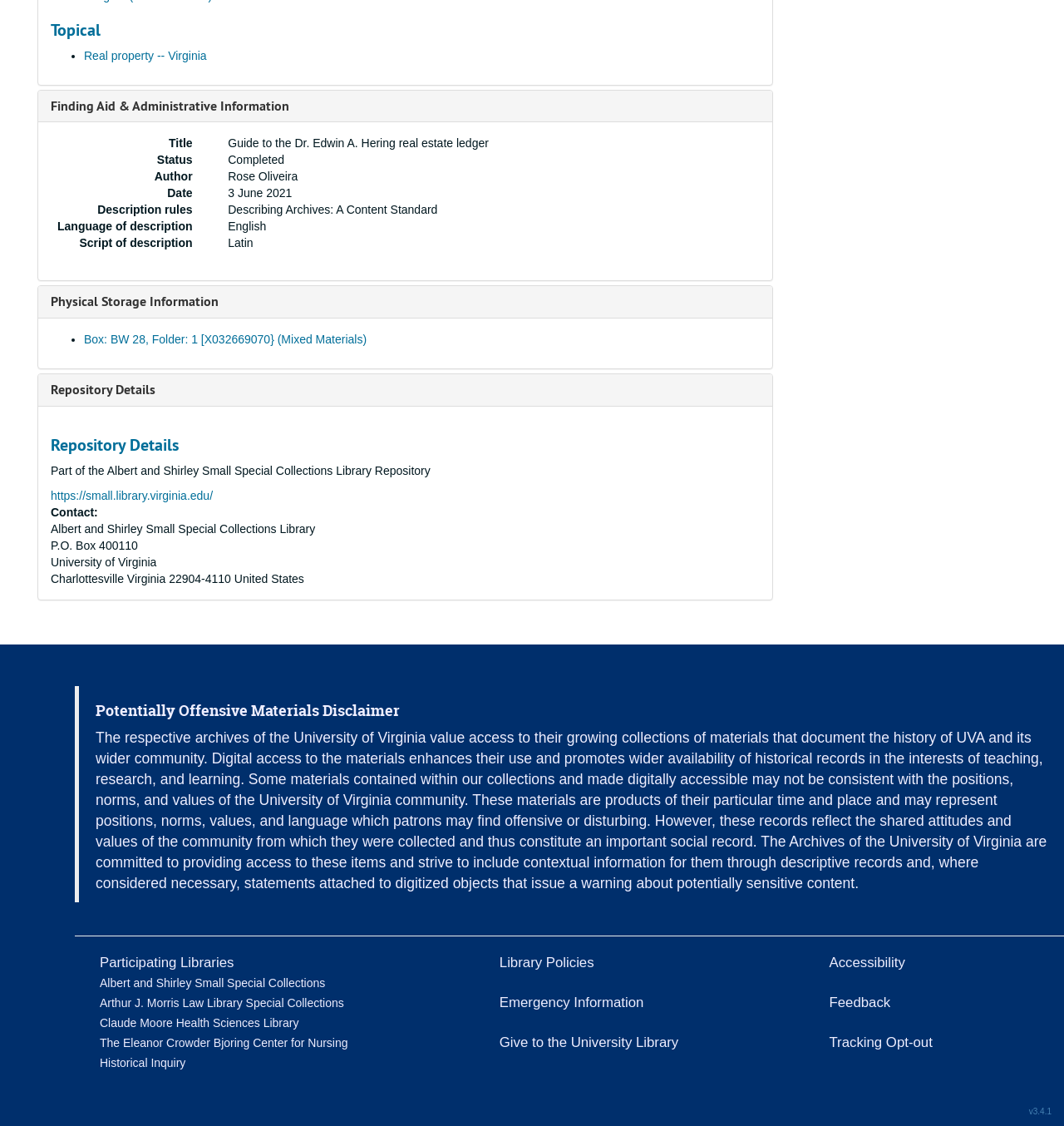What is the language of description? Refer to the image and provide a one-word or short phrase answer.

English